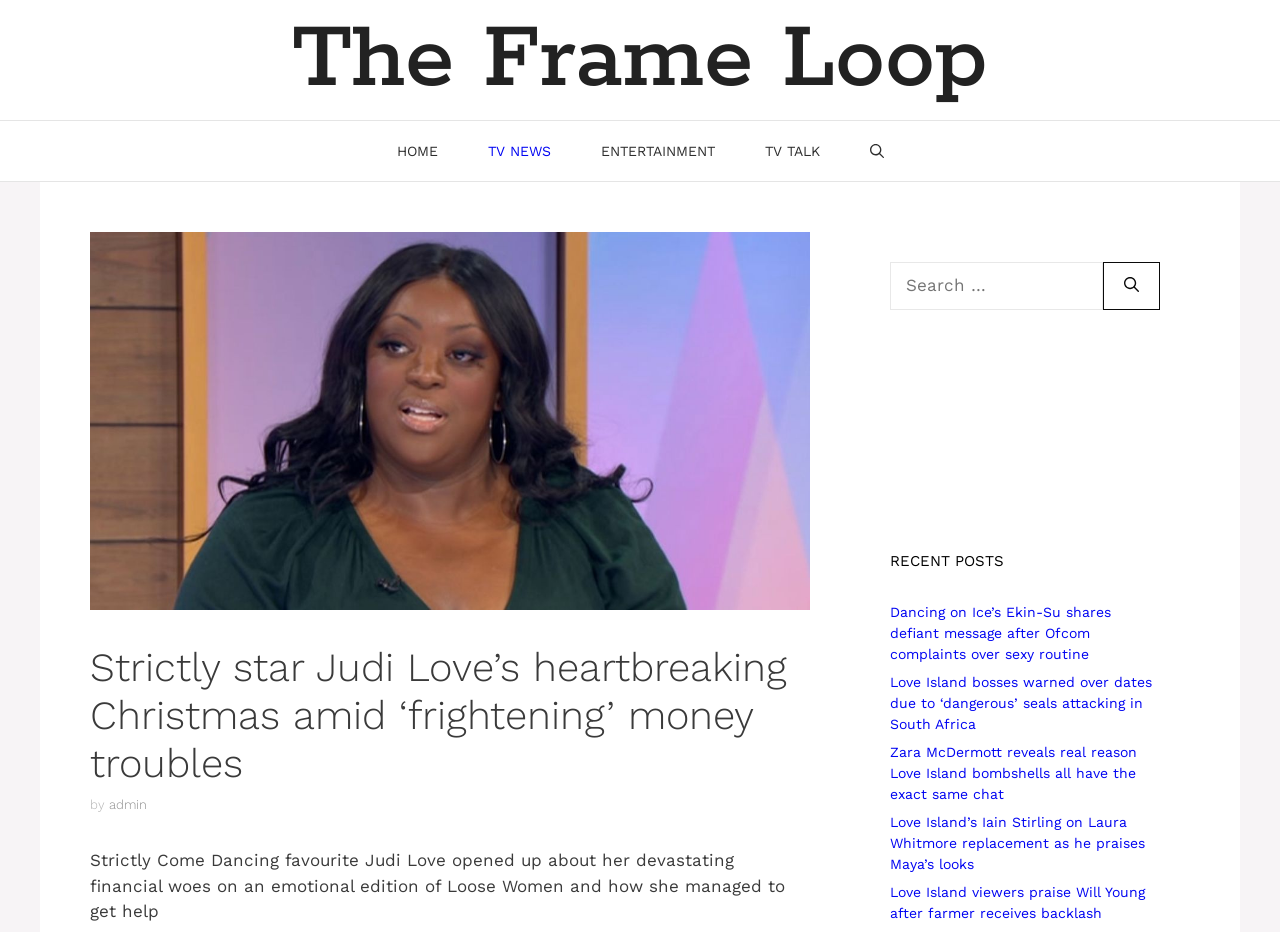For the element described, predict the bounding box coordinates as (top-left x, top-left y, bottom-right x, bottom-right y). All values should be between 0 and 1. Element description: The Frame Loop

[0.228, 0.003, 0.772, 0.126]